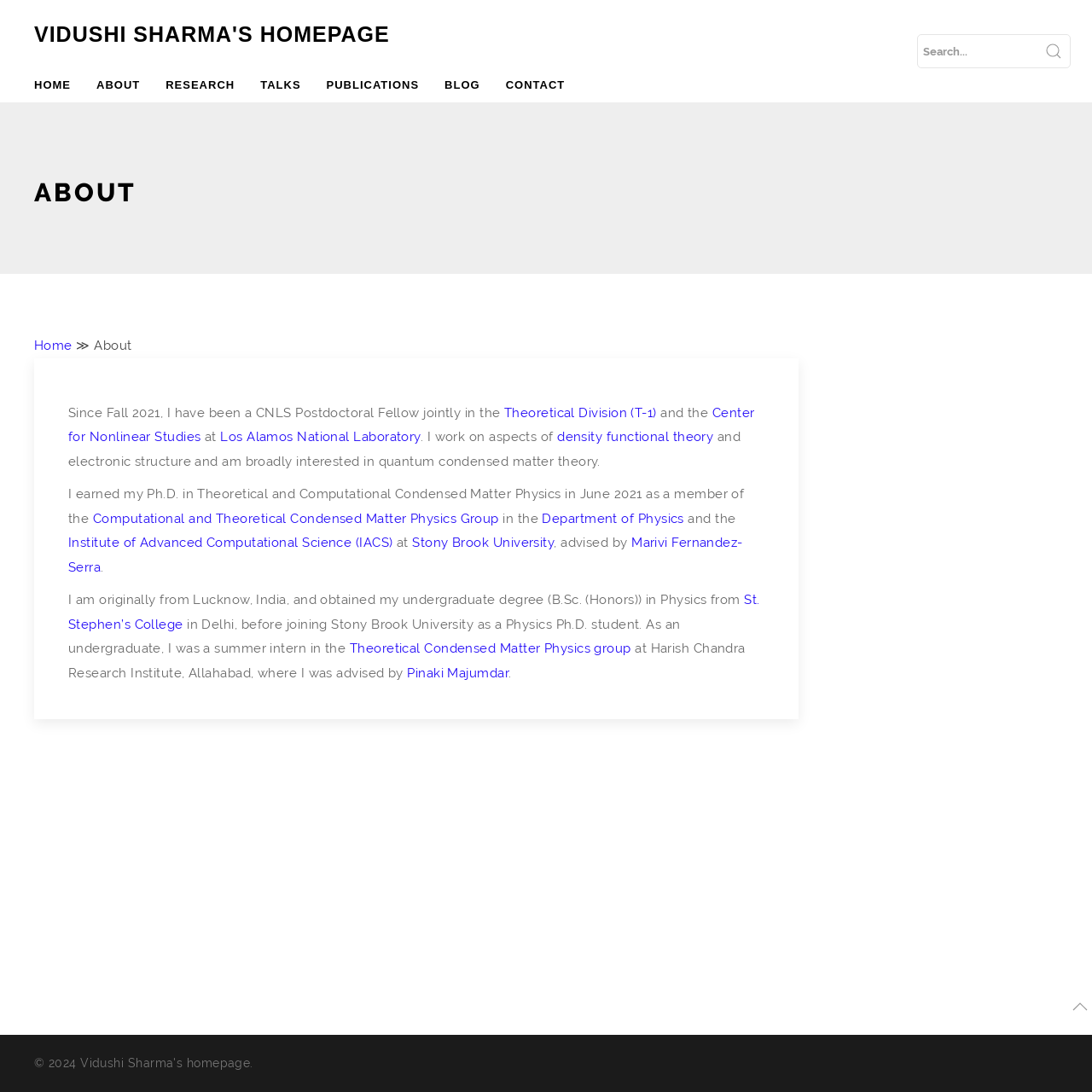Respond to the question below with a single word or phrase:
What is the name of Vidushi Sharma's undergraduate college?

St. Stephen’s College